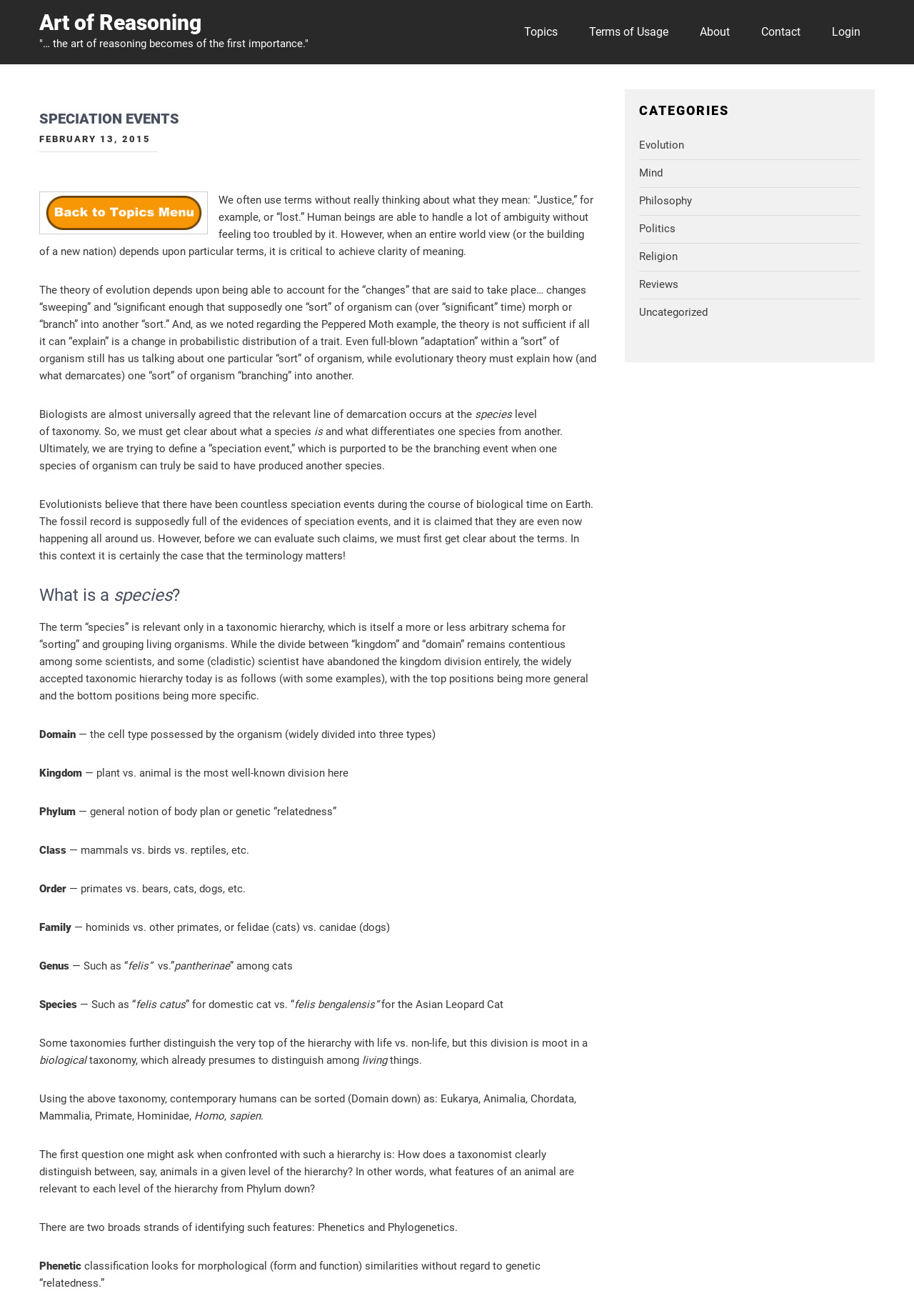Locate the bounding box coordinates of the element I should click to achieve the following instruction: "Click on the 'Topics' link".

[0.558, 0.008, 0.626, 0.041]